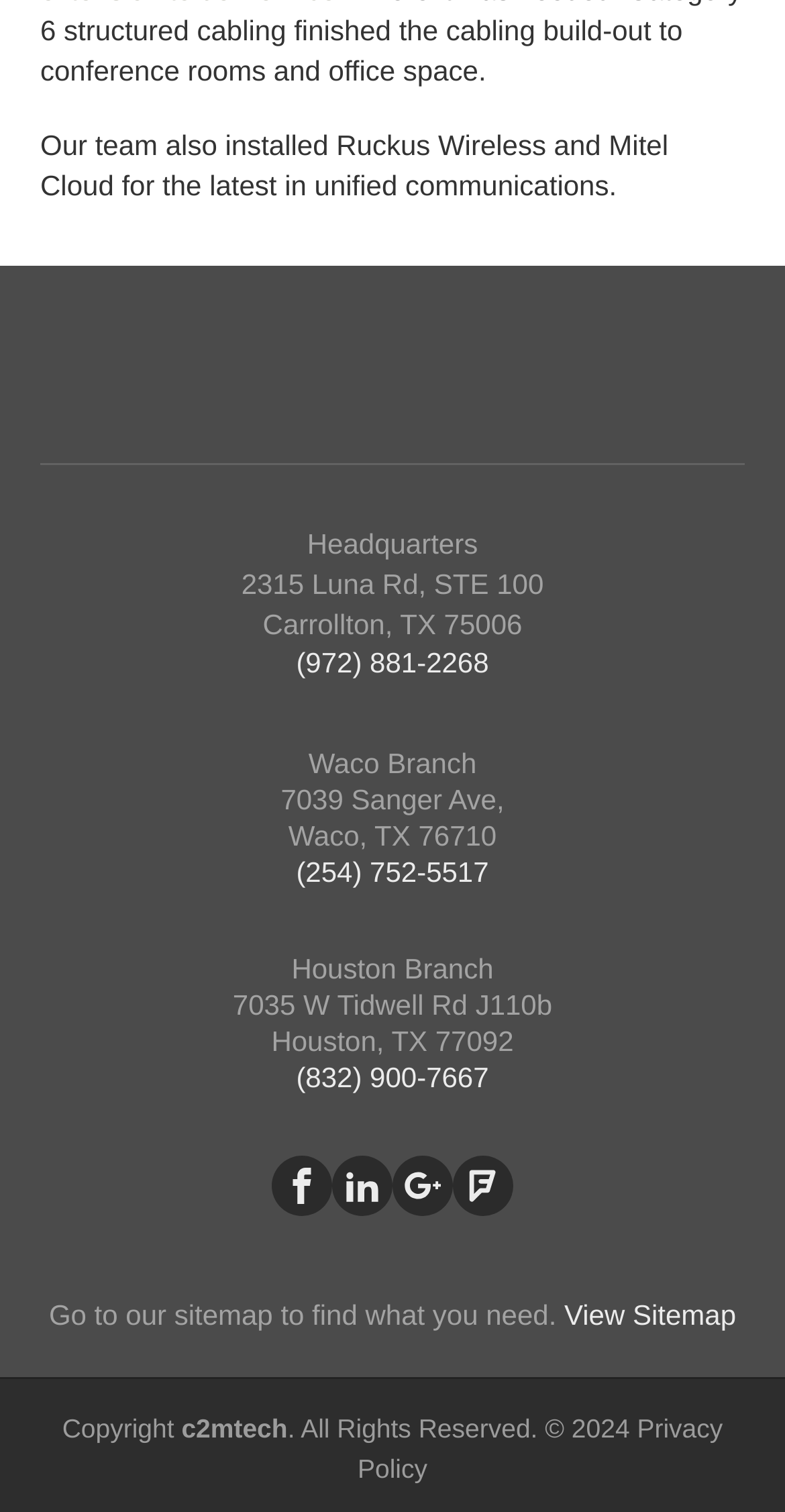Provide a brief response to the question below using one word or phrase:
What year is the copyright for?

2024